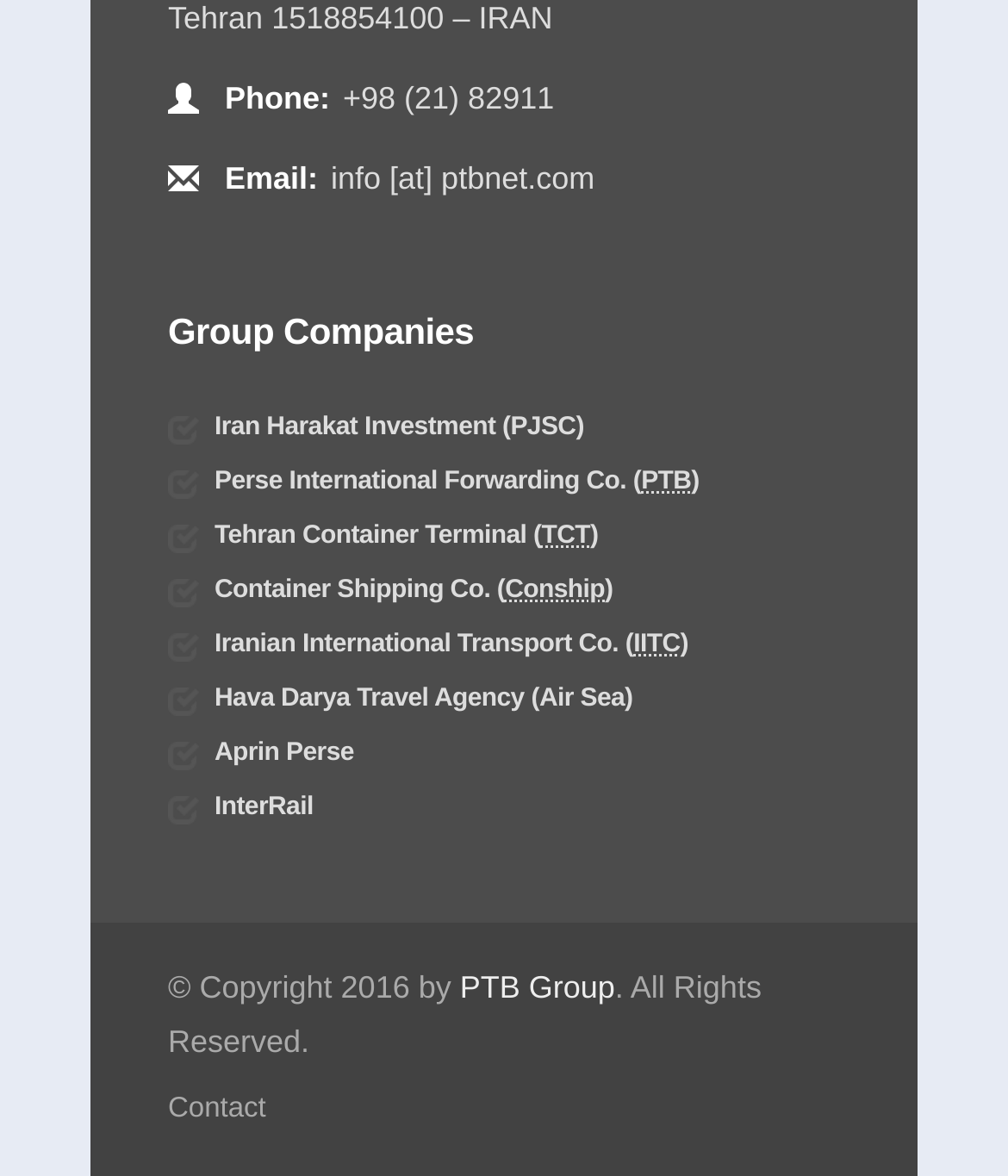Identify the bounding box coordinates for the UI element mentioned here: "Iran Harakat Investment (PJSC)". Provide the coordinates as four float values between 0 and 1, i.e., [left, top, right, bottom].

[0.213, 0.347, 0.833, 0.382]